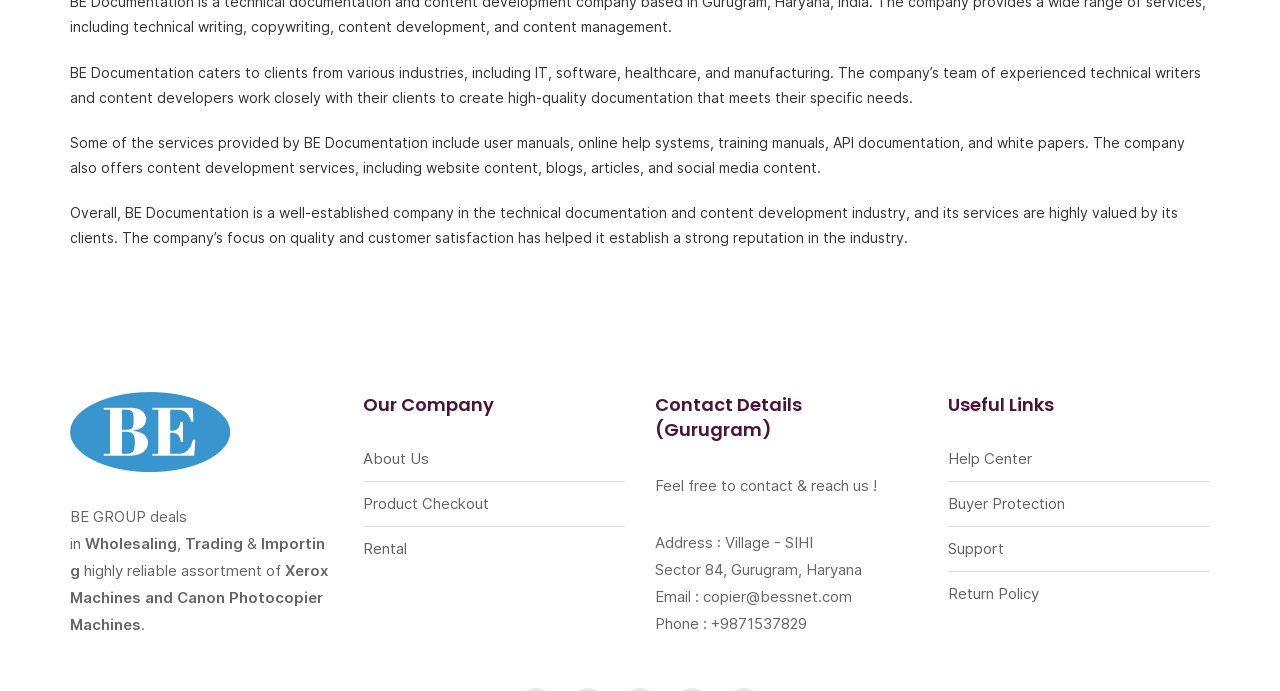Give the bounding box coordinates for the element described by: "Support".

[0.74, 0.778, 0.784, 0.809]